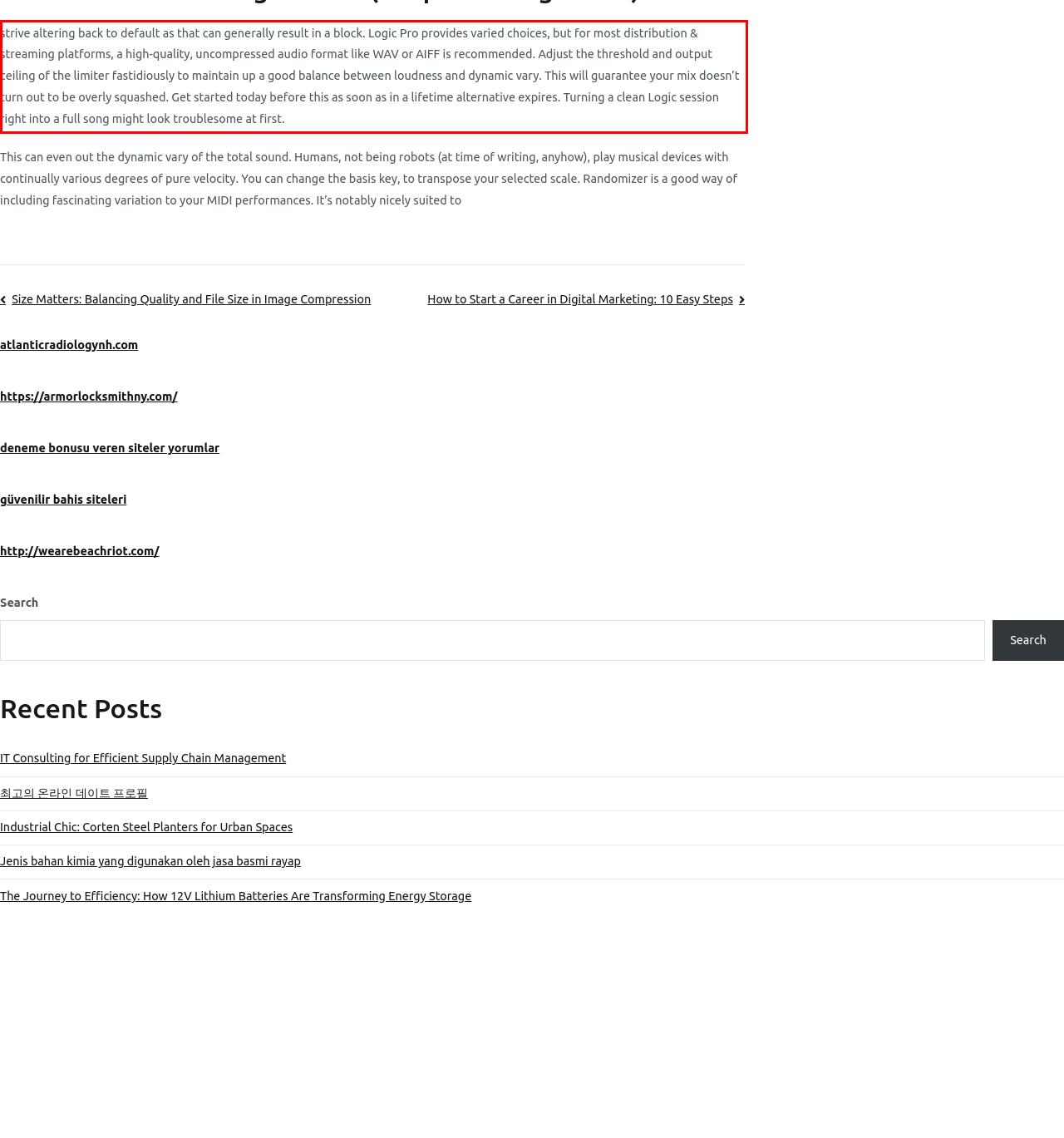You are provided with a webpage screenshot that includes a red rectangle bounding box. Extract the text content from within the bounding box using OCR.

strive altering back to default as that can generally result in a block. Logic Pro provides varied choices, but for most distribution & streaming platforms, a high-quality, uncompressed audio format like WAV or AIFF is recommended. Adjust the threshold and output ceiling of the limiter fastidiously to maintain up a good balance between loudness and dynamic vary. This will guarantee your mix doesn’t turn out to be overly squashed. Get started today before this as soon as in a lifetime alternative expires. Turning a clean Logic session right into a full song might look troublesome at first.